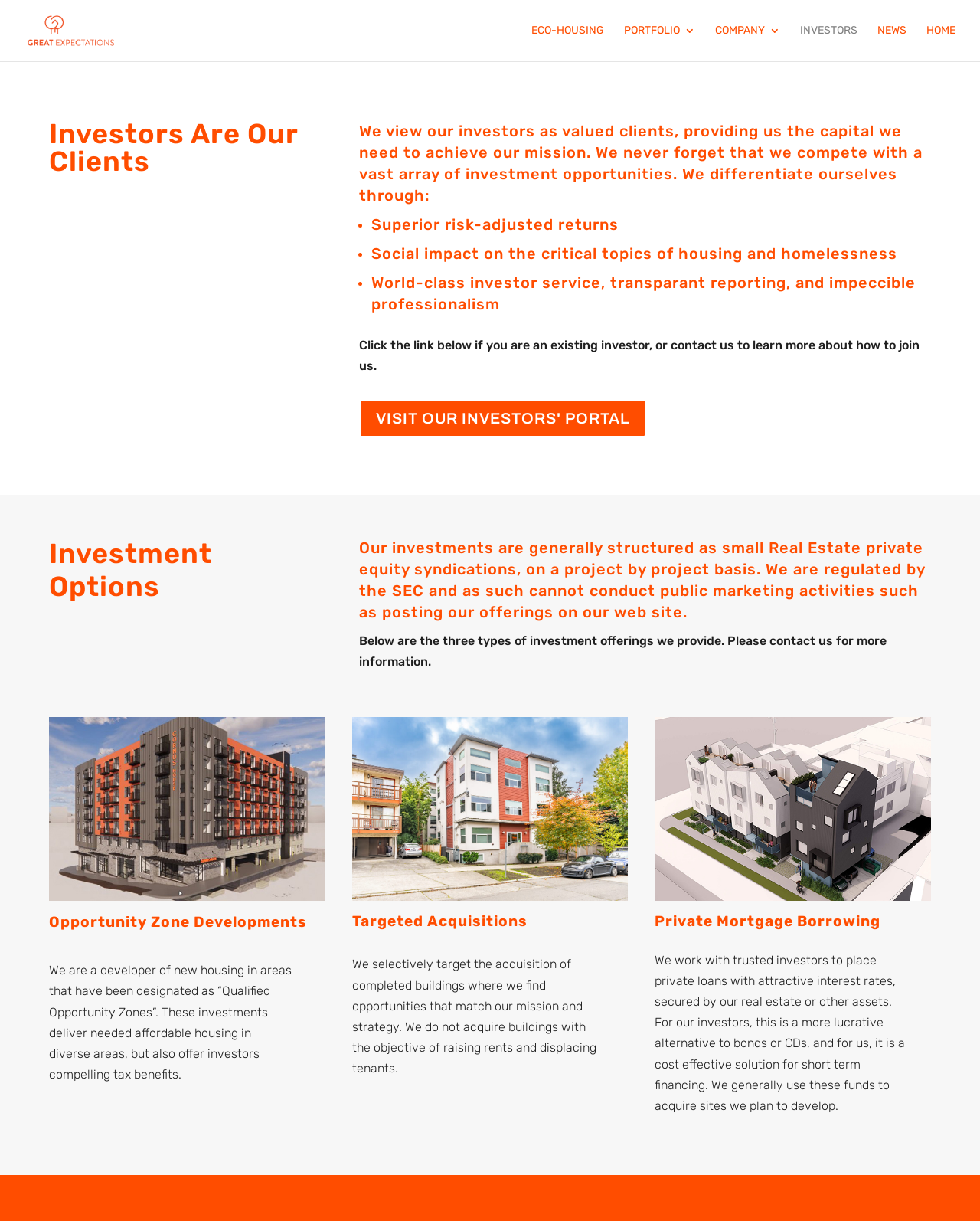Please determine the bounding box coordinates of the clickable area required to carry out the following instruction: "Visit the 'INVESTORS' portal". The coordinates must be four float numbers between 0 and 1, represented as [left, top, right, bottom].

[0.816, 0.021, 0.875, 0.05]